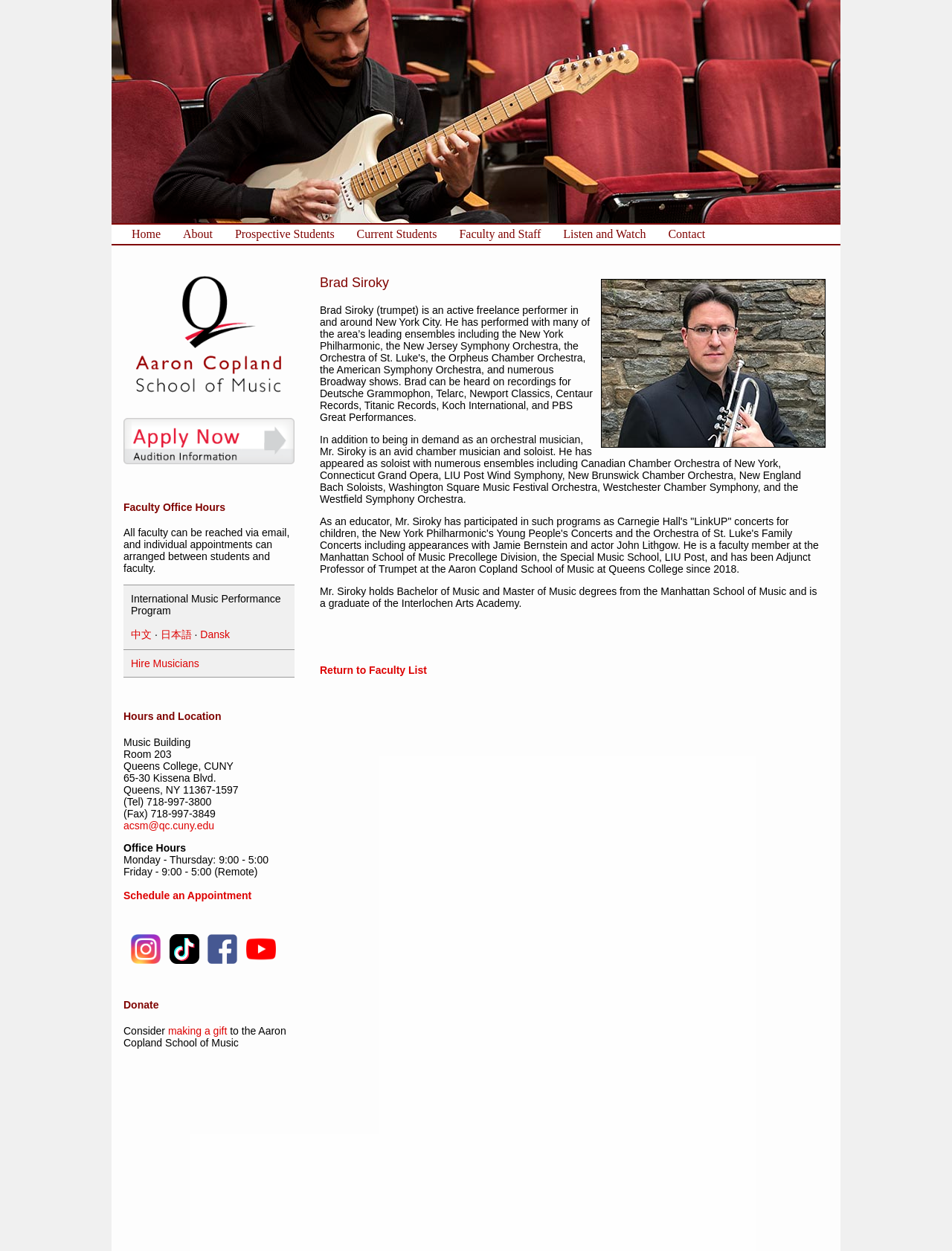Please identify the bounding box coordinates of the clickable element to fulfill the following instruction: "Click on the 'Home' link". The coordinates should be four float numbers between 0 and 1, i.e., [left, top, right, bottom].

[0.128, 0.18, 0.179, 0.194]